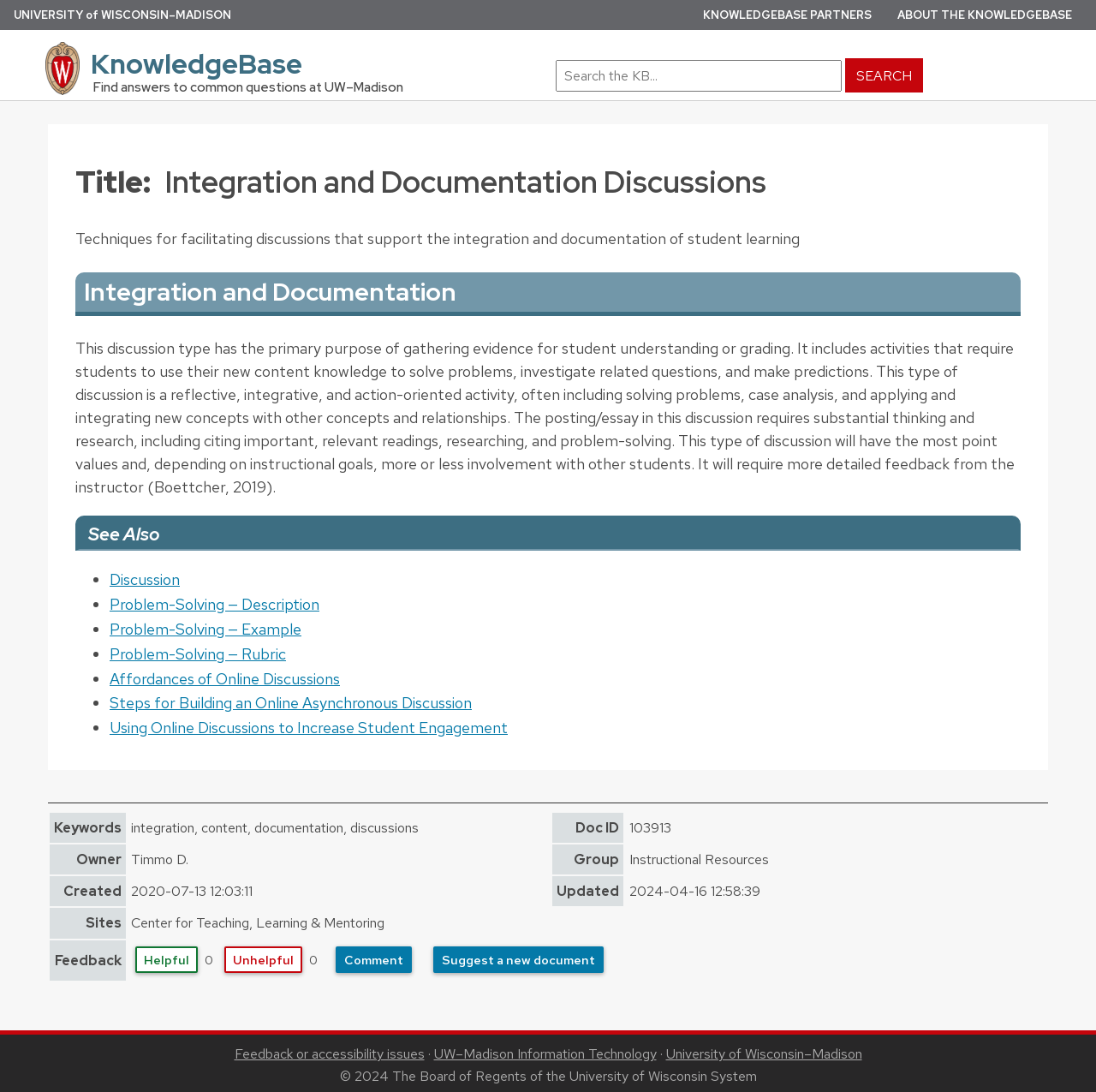Generate a detailed explanation of the webpage's features and information.

The webpage is titled "Integration and Documentation Discussions" and appears to be a knowledge base article from the University of Wisconsin-Madison. At the top of the page, there are three links: "UNIVERSITY of WISCONSIN–MADISON", "KNOWLEDGEBASE PARTNERS", and "ABOUT THE KNOWLEDGEBASE". Below these links, there is a search bar with a search button and a link to the University of Wisconsin KnowledgeBase.

The main content of the page is divided into two sections. The first section has a heading "Title: Integration and Documentation Discussions" and provides a brief description of the topic. Below this, there is a longer text that explains the concept of integration and documentation discussions, including their purpose, characteristics, and examples.

The second section is a list of related links, each preceded by a bullet point. These links include "Discussion", "Problem-Solving — Description", "Problem-Solving — Example", "Problem-Solving — Rubric", "Affordances of Online Discussions", "Steps for Building an Online Asynchronous Discussion", and "Using Online Discussions to Increase Student Engagement".

Below the list of links, there is a table with four rows, each containing information about the article, such as keywords, document ID, owner, group, creation date, update date, and site. The table also has a row for feedback, which includes buttons to mark the article as helpful or unhelpful, a link to comment, and a link to suggest a new document.

At the bottom of the page, there are links to provide feedback or report accessibility issues, as well as links to UW–Madison Information Technology and the University of Wisconsin–Madison. The page also includes a copyright notice from the University of Wisconsin System.